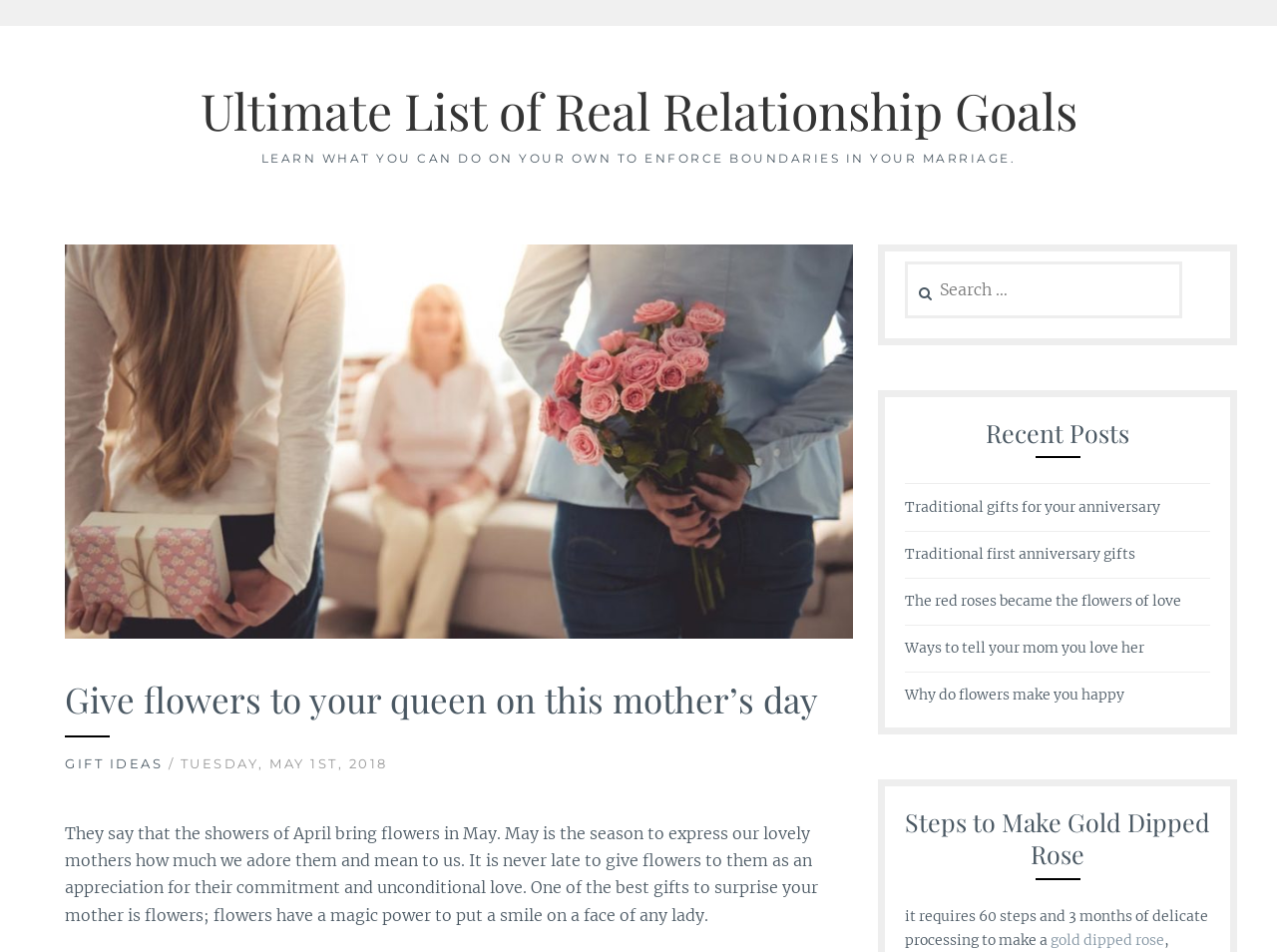Please give a short response to the question using one word or a phrase:
What is the orientation of the separator below the heading 'Give flowers to your queen on this mother’s day'?

Horizontal